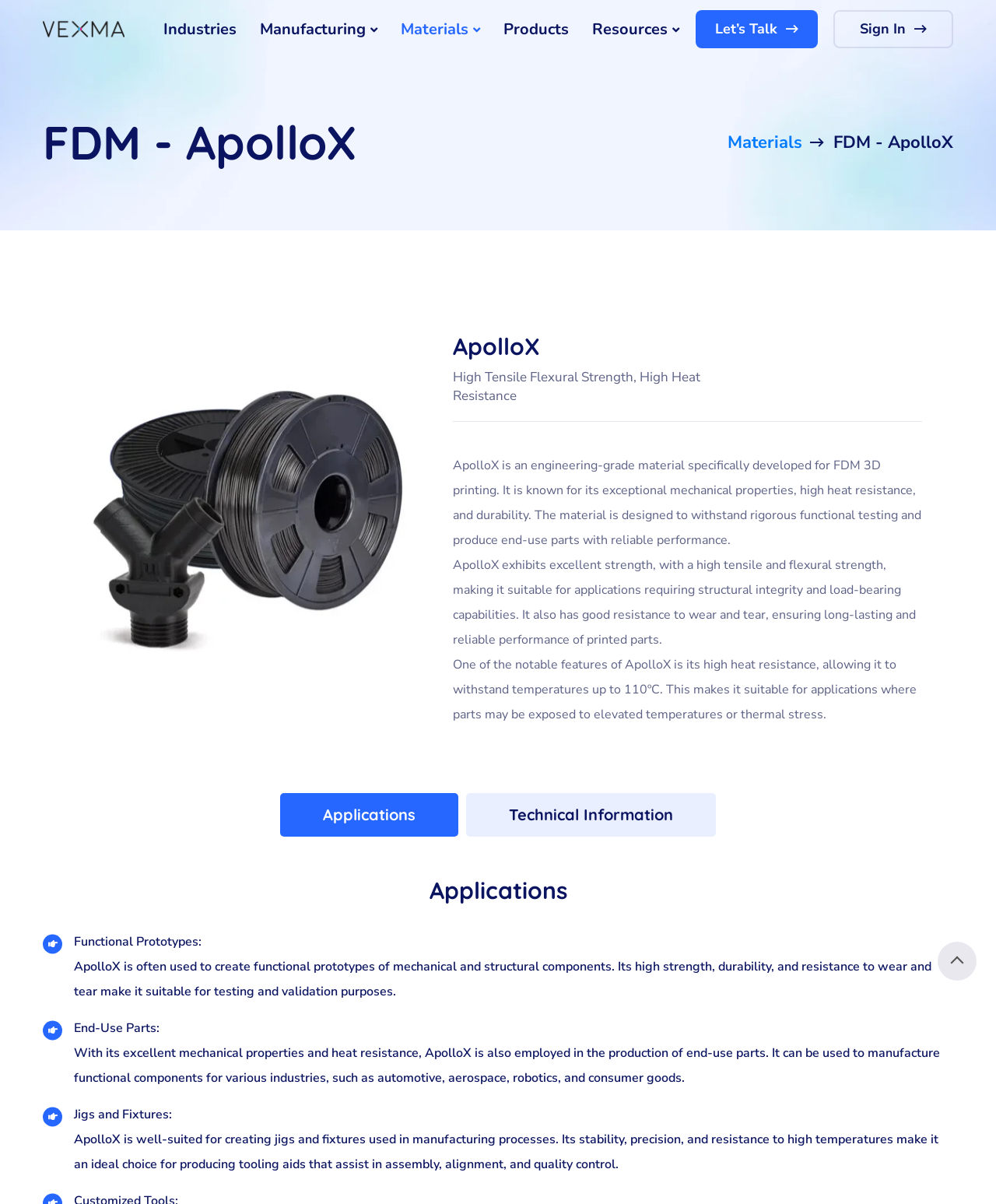Examine the image carefully and respond to the question with a detailed answer: 
What is the mechanical property of ApolloX mentioned in the webpage?

The webpage mentions that ApolloX has high tensile flexural strength, which is one of its exceptional mechanical properties, as mentioned in the text 'High Tensile Flexural Strength, High Heat Resistance'.